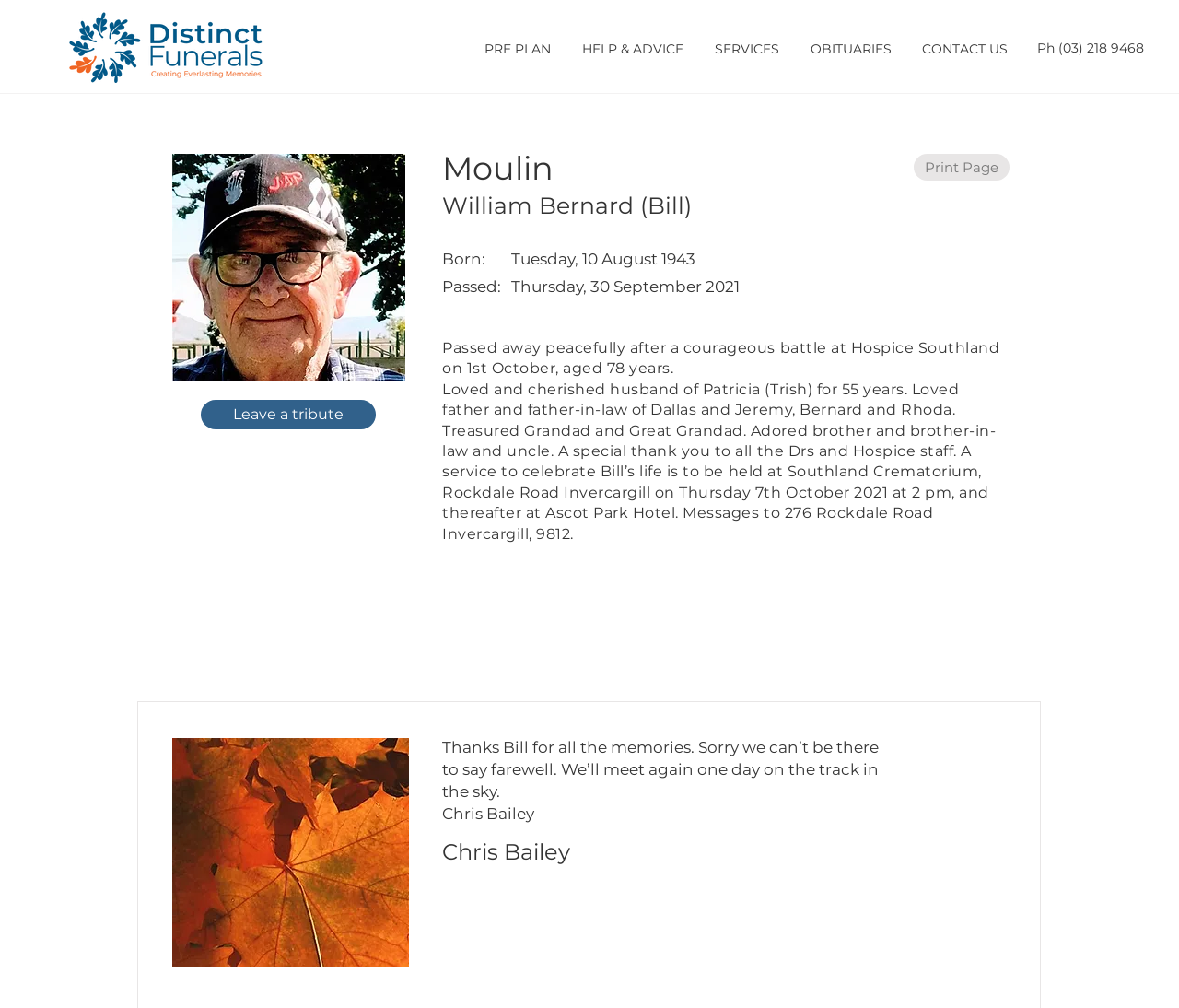Determine the bounding box coordinates of the target area to click to execute the following instruction: "Print the page."

[0.775, 0.153, 0.856, 0.179]